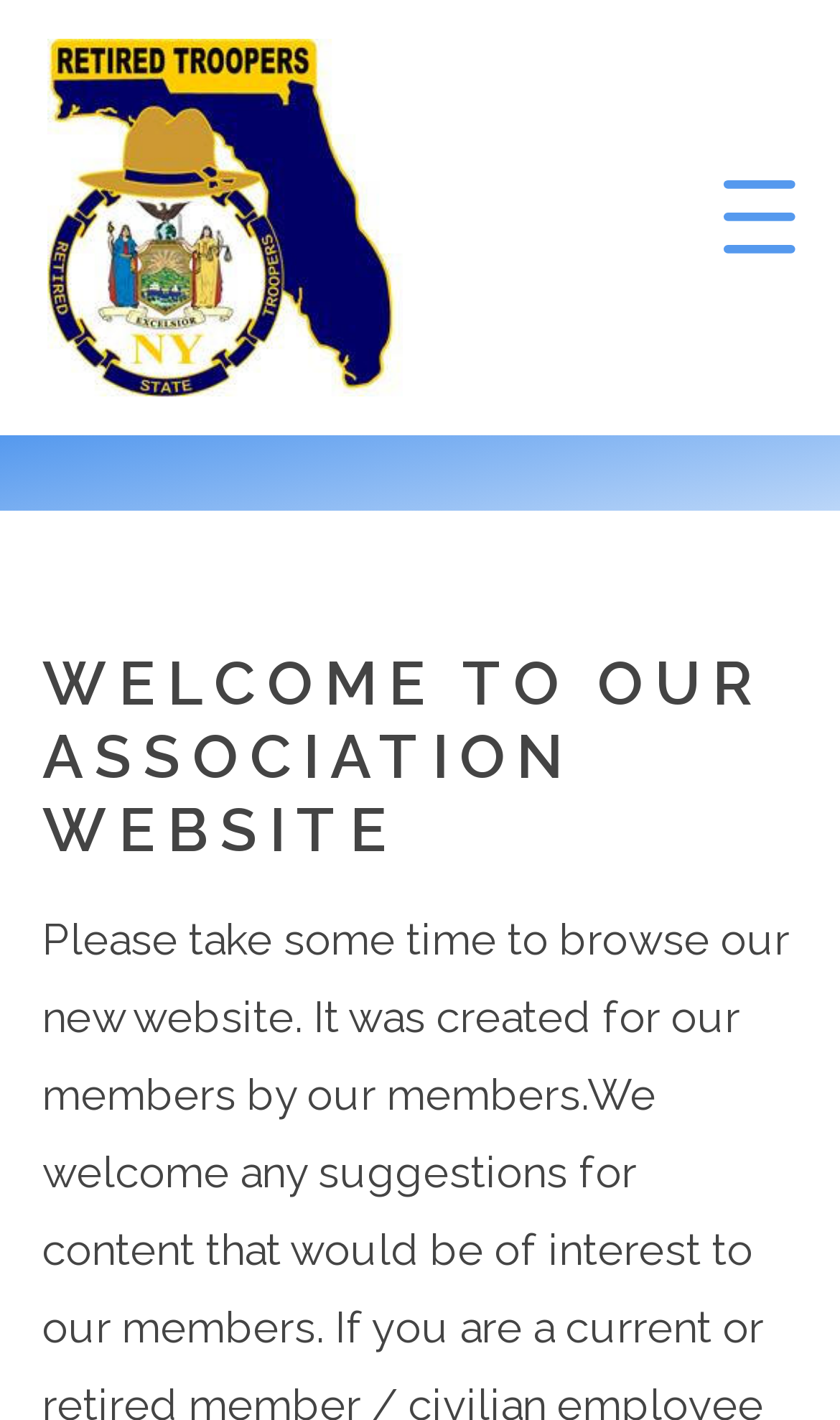Please identify the bounding box coordinates of where to click in order to follow the instruction: "view membership information".

[0.05, 0.408, 0.86, 0.469]